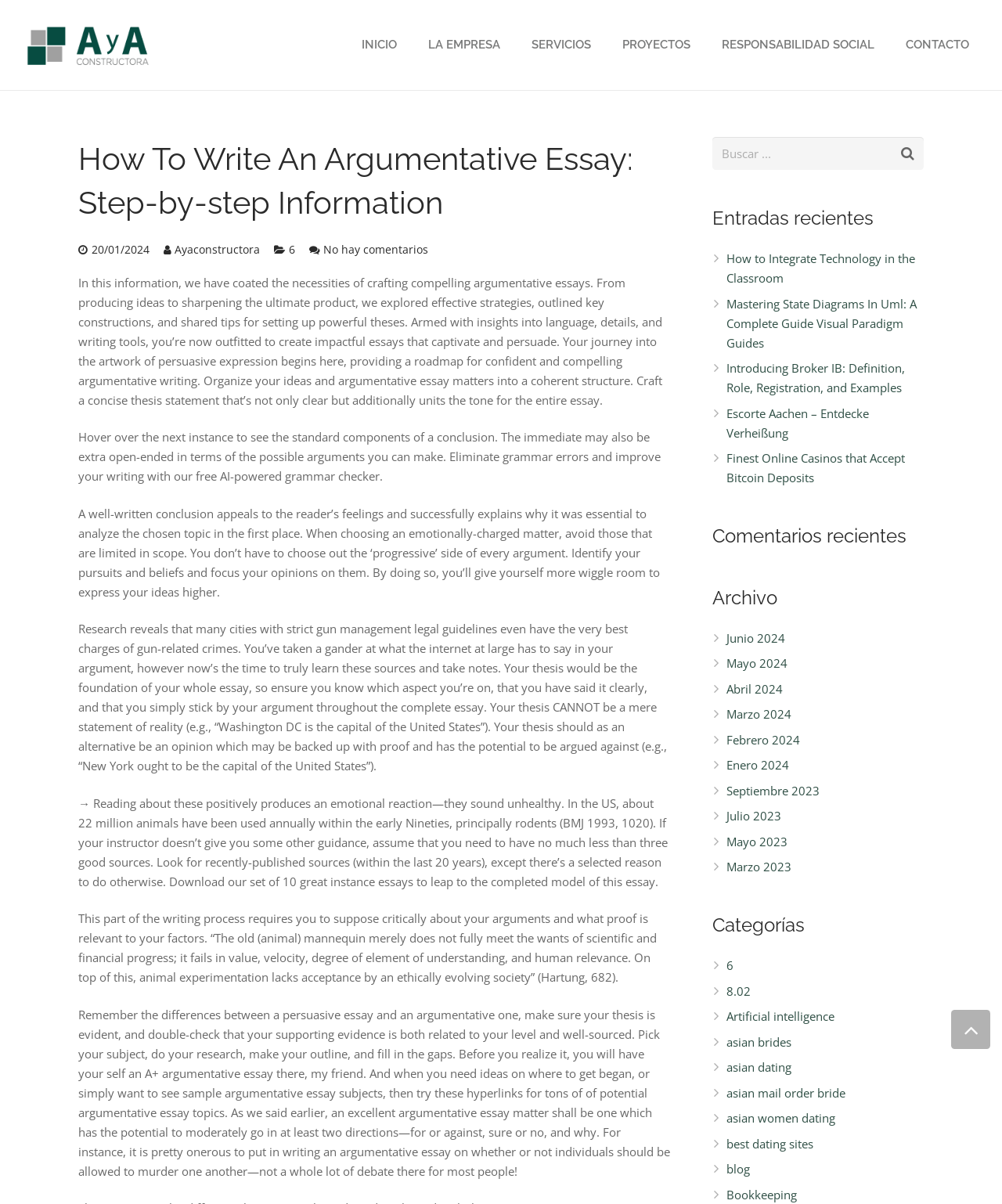Write an elaborate caption that captures the essence of the webpage.

This webpage is about writing an argumentative essay, providing step-by-step information and guidance. At the top, there is a navigation menu with seven links: INICIO, LA EMPRESA, SERVICIOS, PROYECTOS, RESPONSABILIDAD SOCIAL, and CONTACTO. Below the navigation menu, there is a heading that repeats the title of the webpage.

The main content of the webpage is divided into several sections. The first section provides an overview of the necessities of crafting compelling argumentative essays, including producing ideas, sharpening the ultimate product, and exploring effective strategies. This section also shares tips for setting up powerful theses and creating impactful essays.

The following sections provide more detailed guidance on writing an argumentative essay, including organizing ideas, crafting a concise thesis statement, and writing a well-structured conclusion. There are also examples of argumentative essays and tips on how to research and choose a topic.

On the right side of the webpage, there are several links to recent posts, including "How to Integrate Technology in the Classroom", "Mastering State Diagrams In Uml: A Complete Guide Visual Paradigm Guides", and "Introducing Broker IB: Definition, Role, Registration, and Examples". There are also links to recent comments, archives, and categories.

At the bottom of the webpage, there is a search bar and a button with a magnifying glass icon. There are also several links to social media platforms and a button with a heart icon.